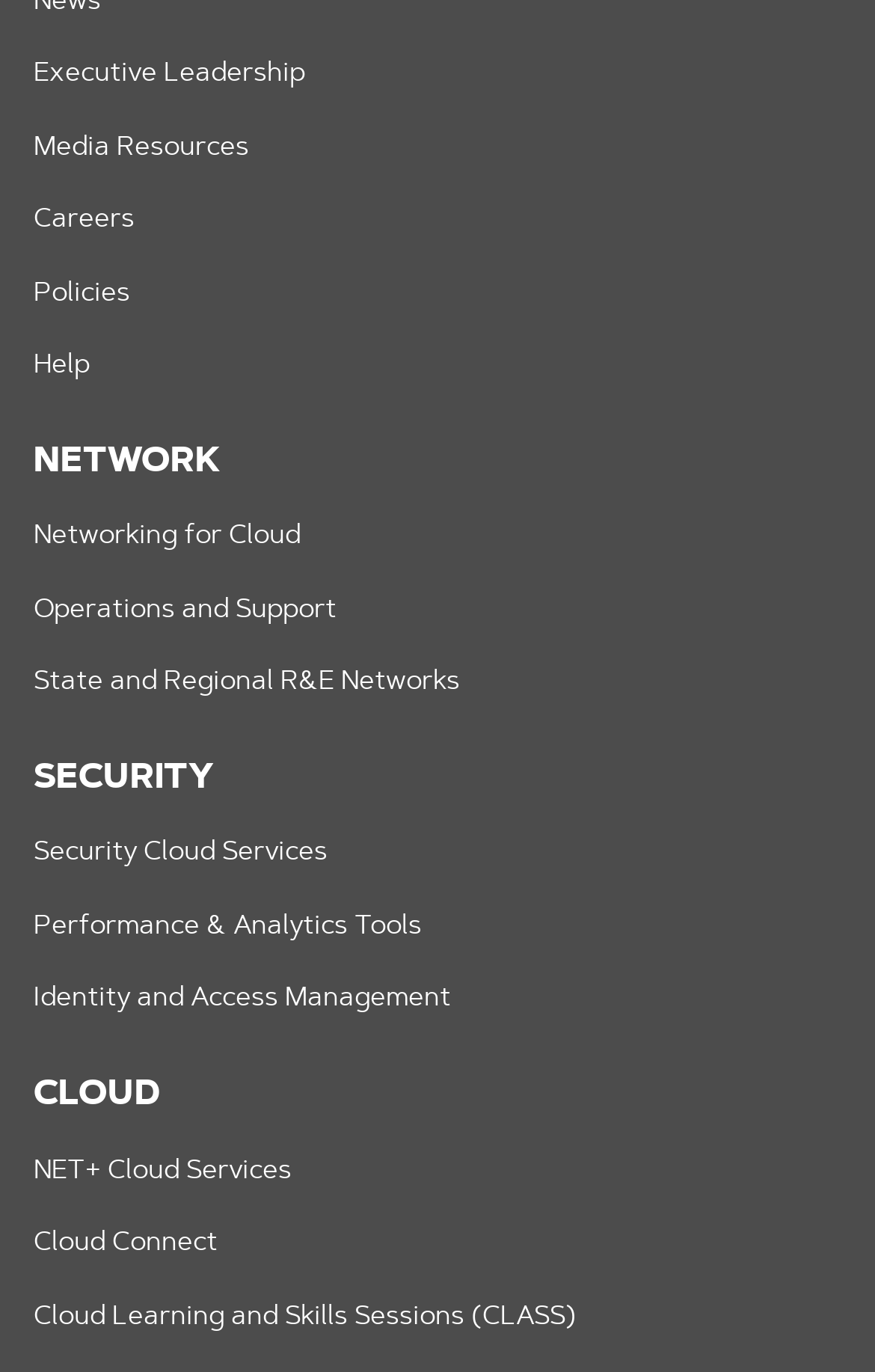Determine the bounding box coordinates for the area that should be clicked to carry out the following instruction: "Access Cloud Learning and Skills Sessions".

[0.038, 0.95, 0.659, 0.969]